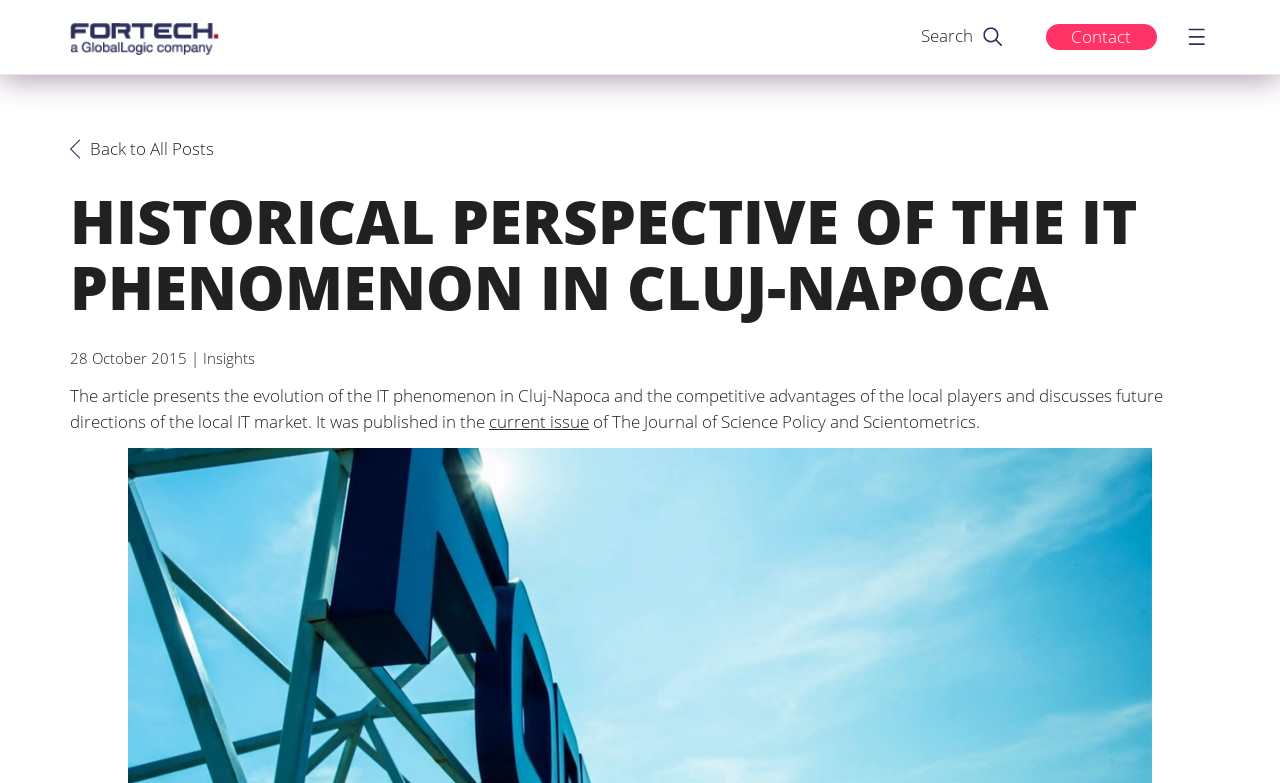Determine the bounding box for the HTML element described here: "Custom Software Development". The coordinates should be given as [left, top, right, bottom] with each number being a float between 0 and 1.

[0.308, 0.308, 0.508, 0.342]